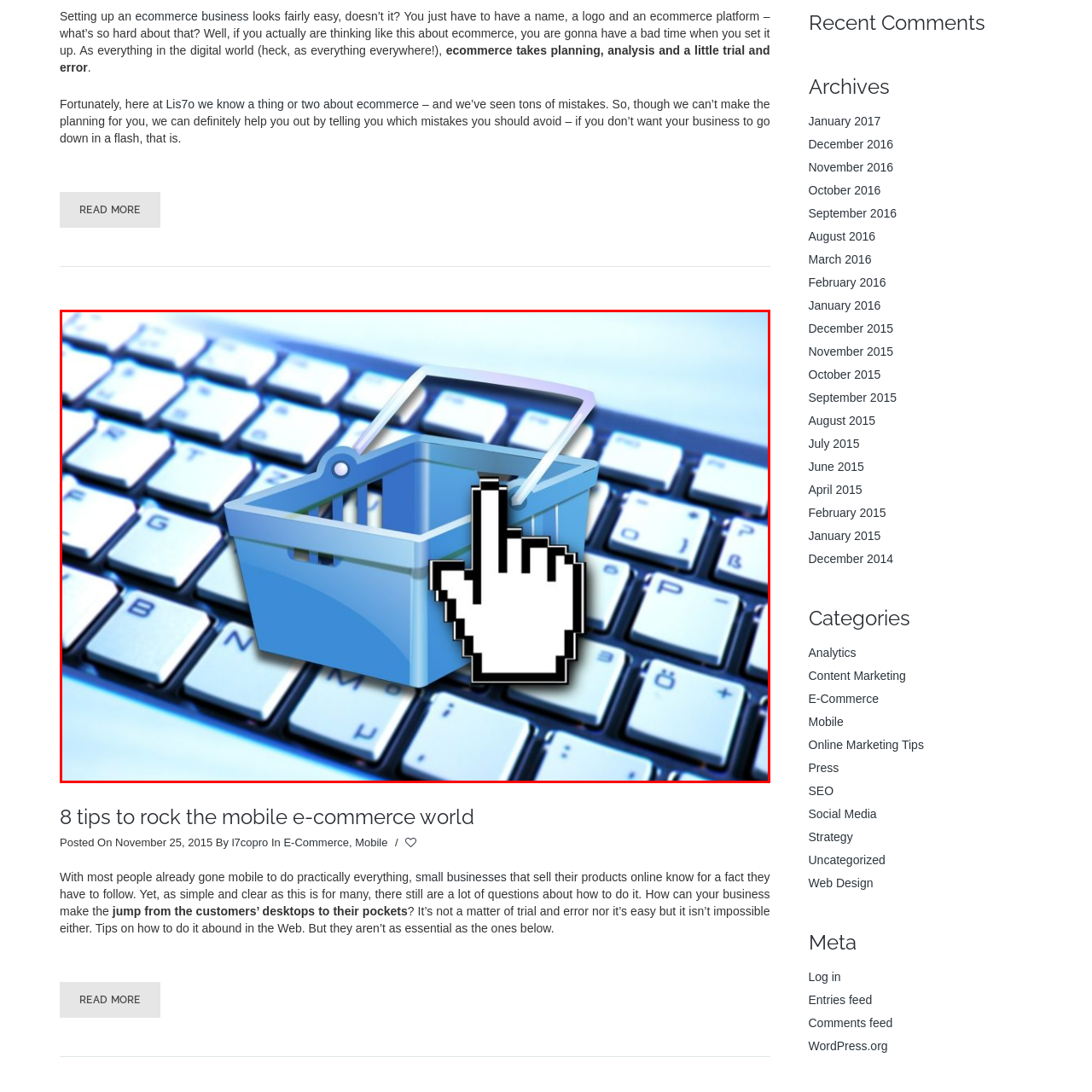Refer to the section enclosed in the red box, What is the theme of the visual? Please answer briefly with a single word or phrase.

Mobile e-commerce